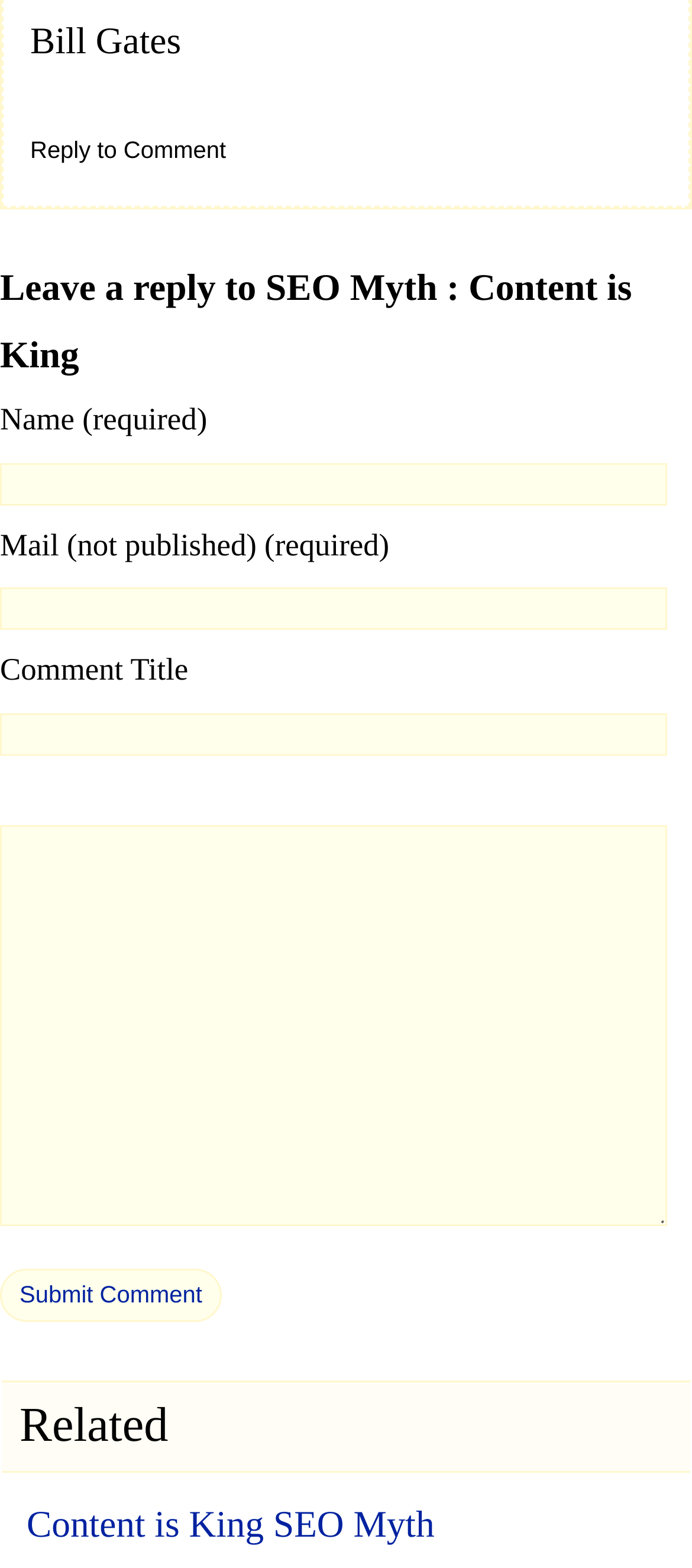Examine the screenshot and answer the question in as much detail as possible: Who is mentioned in the comment?

The webpage contains a comment section where a user can leave a reply to a comment. In this section, there is a static text element that mentions 'Bill Gates', indicating that Bill Gates is the person being referred to in the comment.